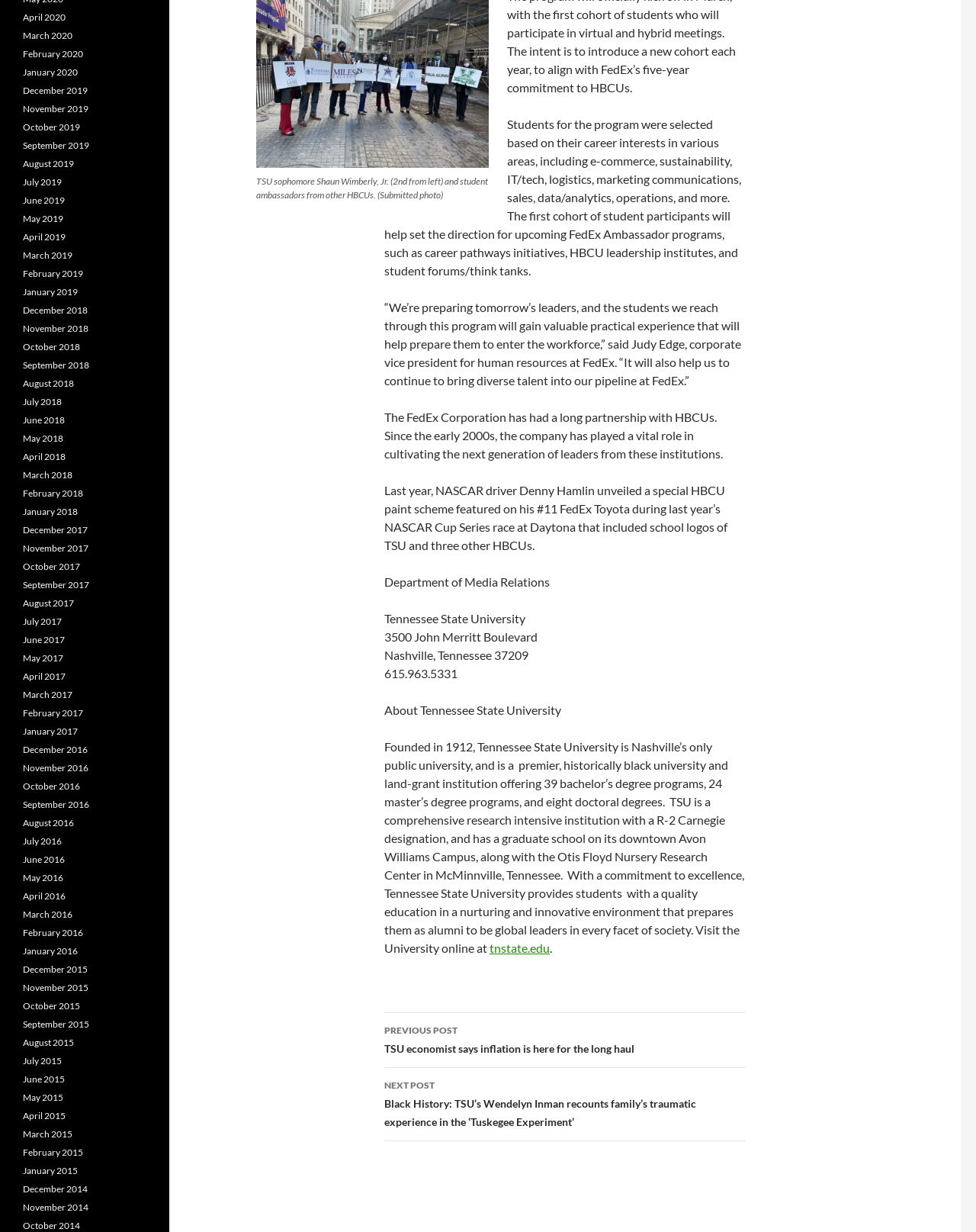Carefully examine the image and provide an in-depth answer to the question: What is the occupation of Judy Edge?

The answer can be found in the quote from Judy Edge, which mentions her title as 'corporate vice president for human resources at FedEx'.